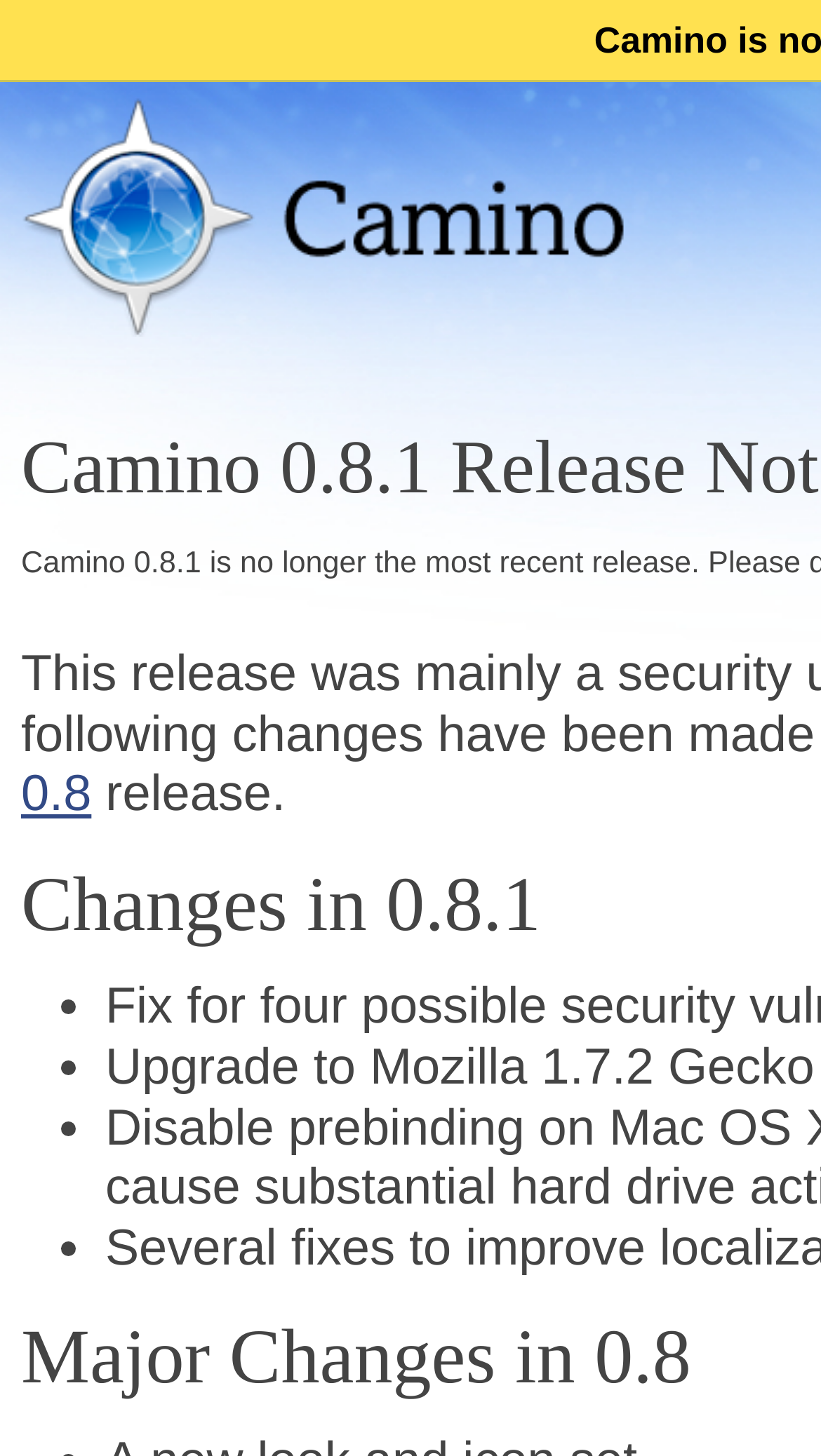What is the vertical position of the link 'Camino' relative to the image 'Camino'?
Please give a detailed and thorough answer to the question, covering all relevant points.

By comparing the y-coordinates of the link element and the image element, we can see that the link element has a higher y-coordinate (0.215) than the image element (0.067), indicating that the link is below the image.